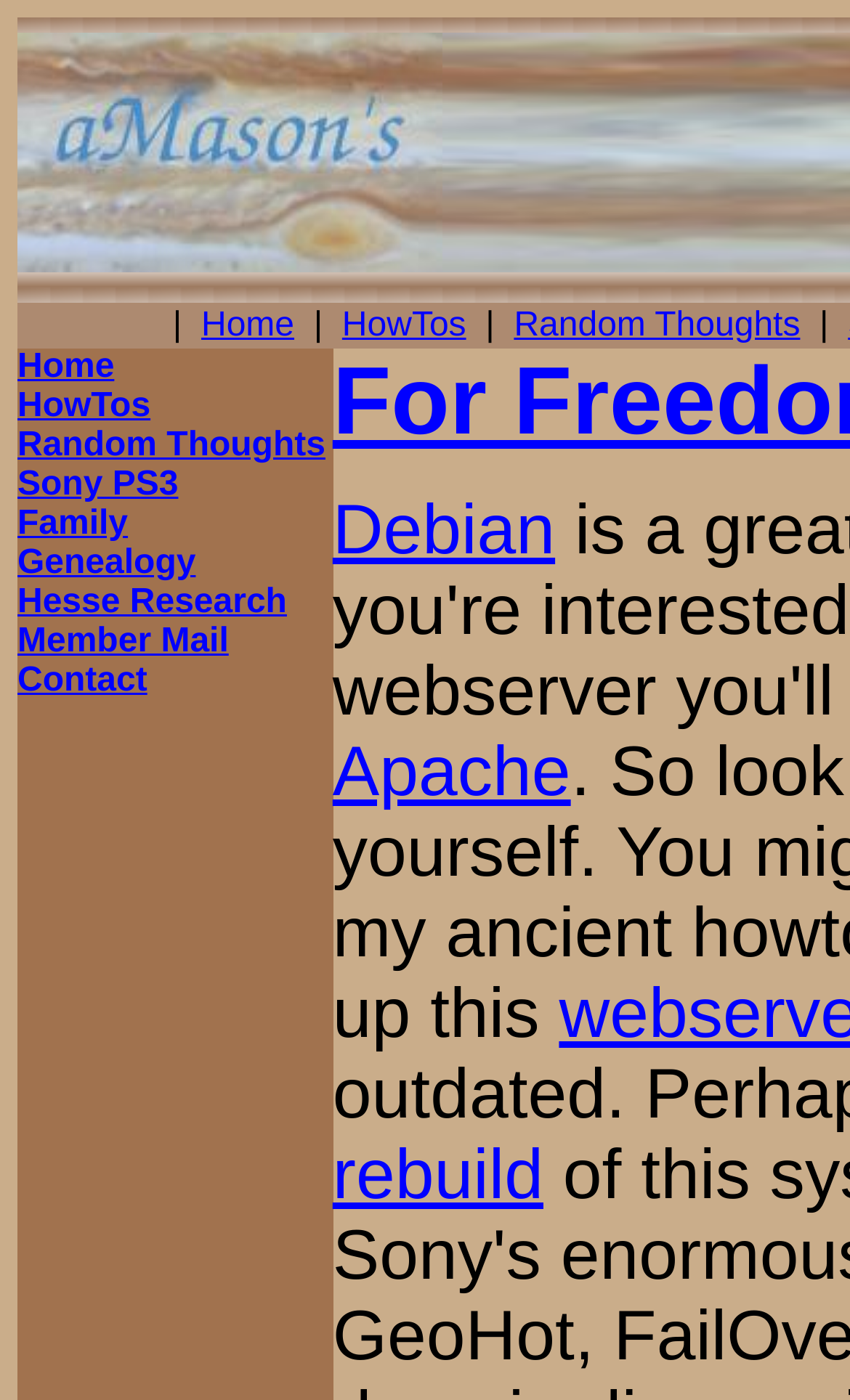How many main categories are there?
Please give a detailed answer to the question using the information shown in the image.

I counted the number of main categories by looking at the links on the top of the webpage, which are Home, HowTos, Random Thoughts, Sony PS3, Family, Genealogy, and Hesse Research.